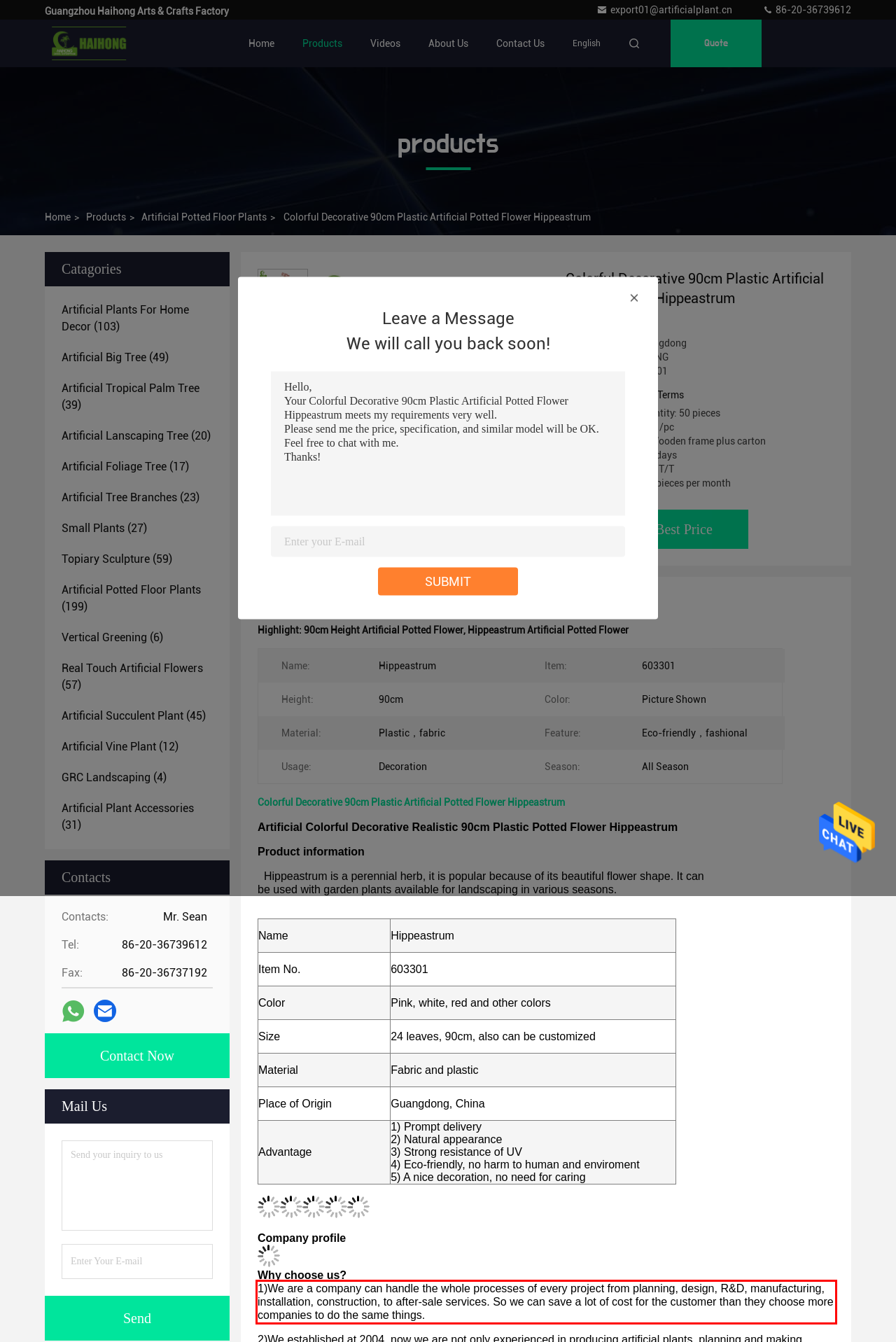You have a screenshot of a webpage with a red bounding box. Use OCR to generate the text contained within this red rectangle.

1)We are a company can handle the whole processes of every project from planning, design, R&D, manufacturing, installation, construction, to after-sale services. So we can save a lot of cost for the customer than they choose more companies to do the same things.